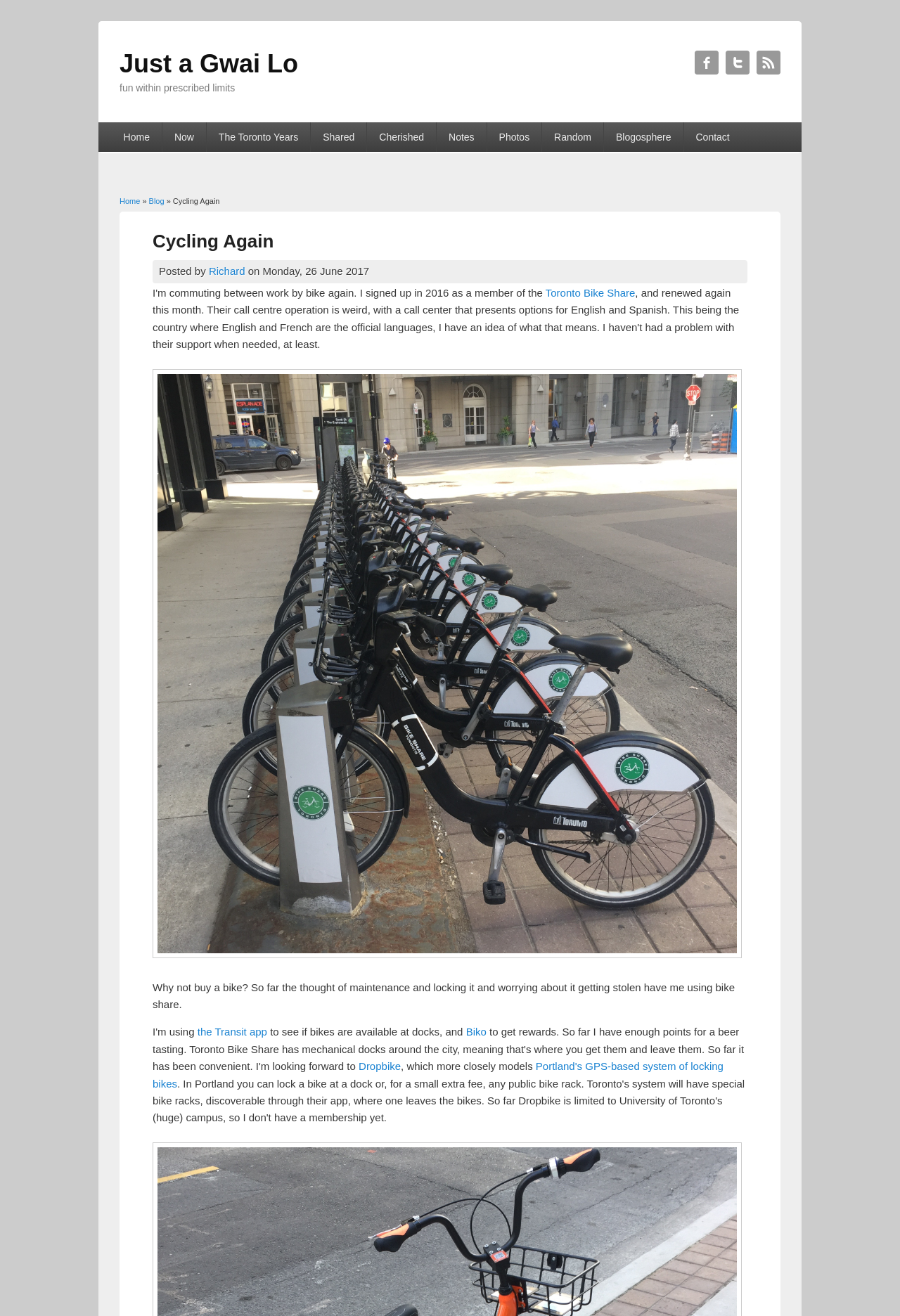Pinpoint the bounding box coordinates of the clickable element to carry out the following instruction: "Read the blog post 'Cycling Again'."

[0.17, 0.165, 0.83, 0.198]